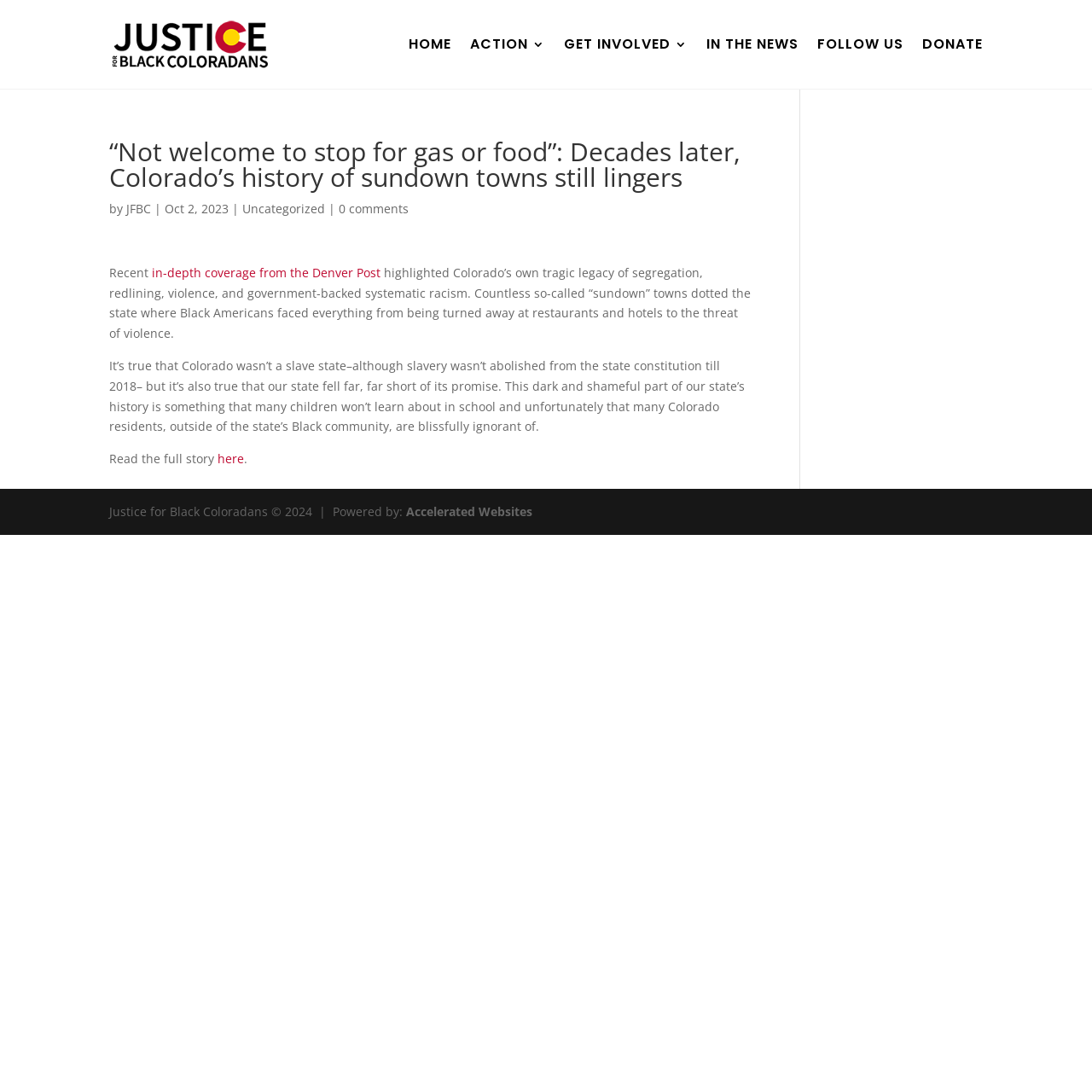Identify and provide the bounding box for the element described by: "parent_node: First name="input_2.3"".

None